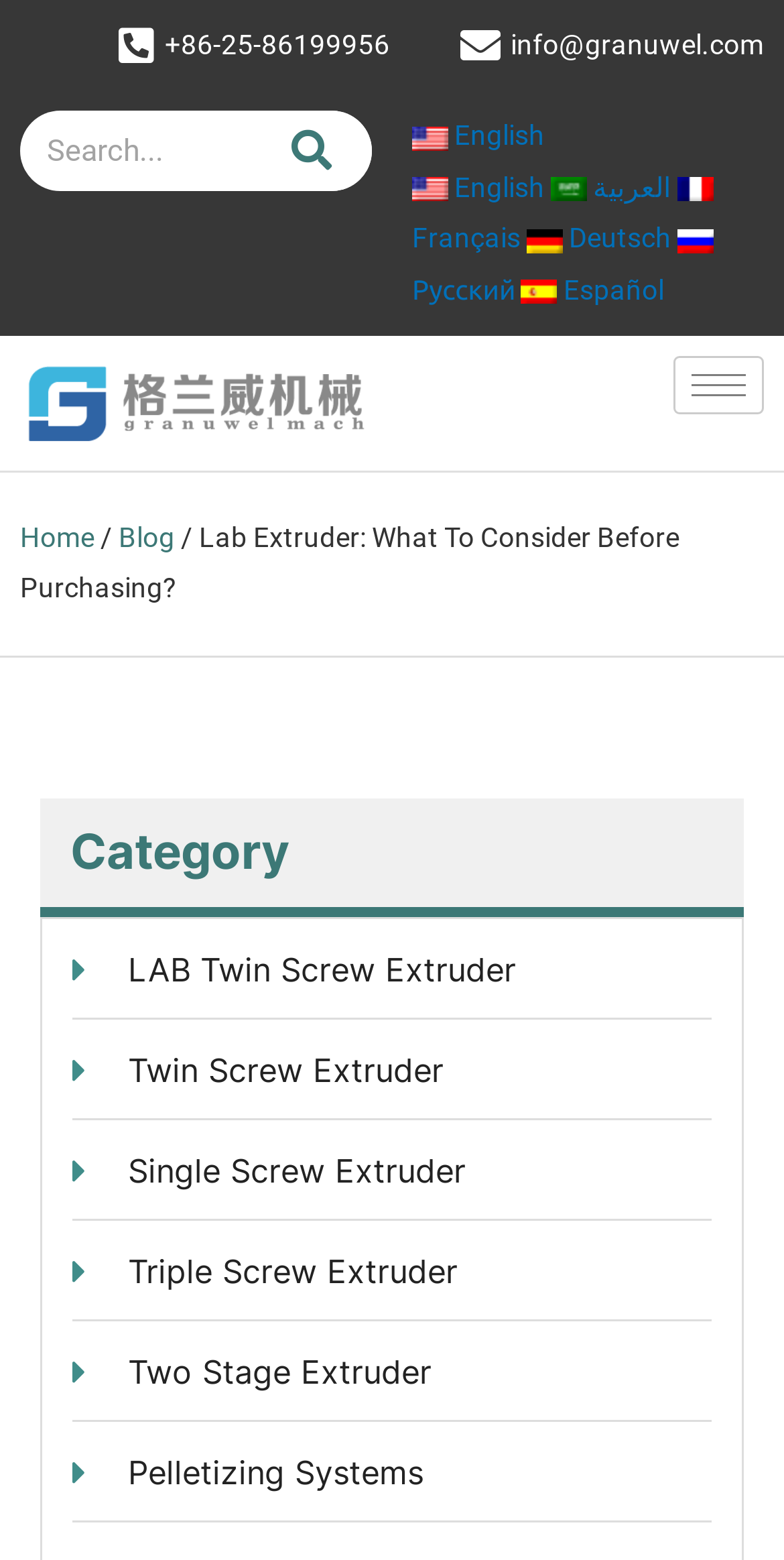Specify the bounding box coordinates of the area that needs to be clicked to achieve the following instruction: "Search for something".

[0.026, 0.071, 0.474, 0.123]